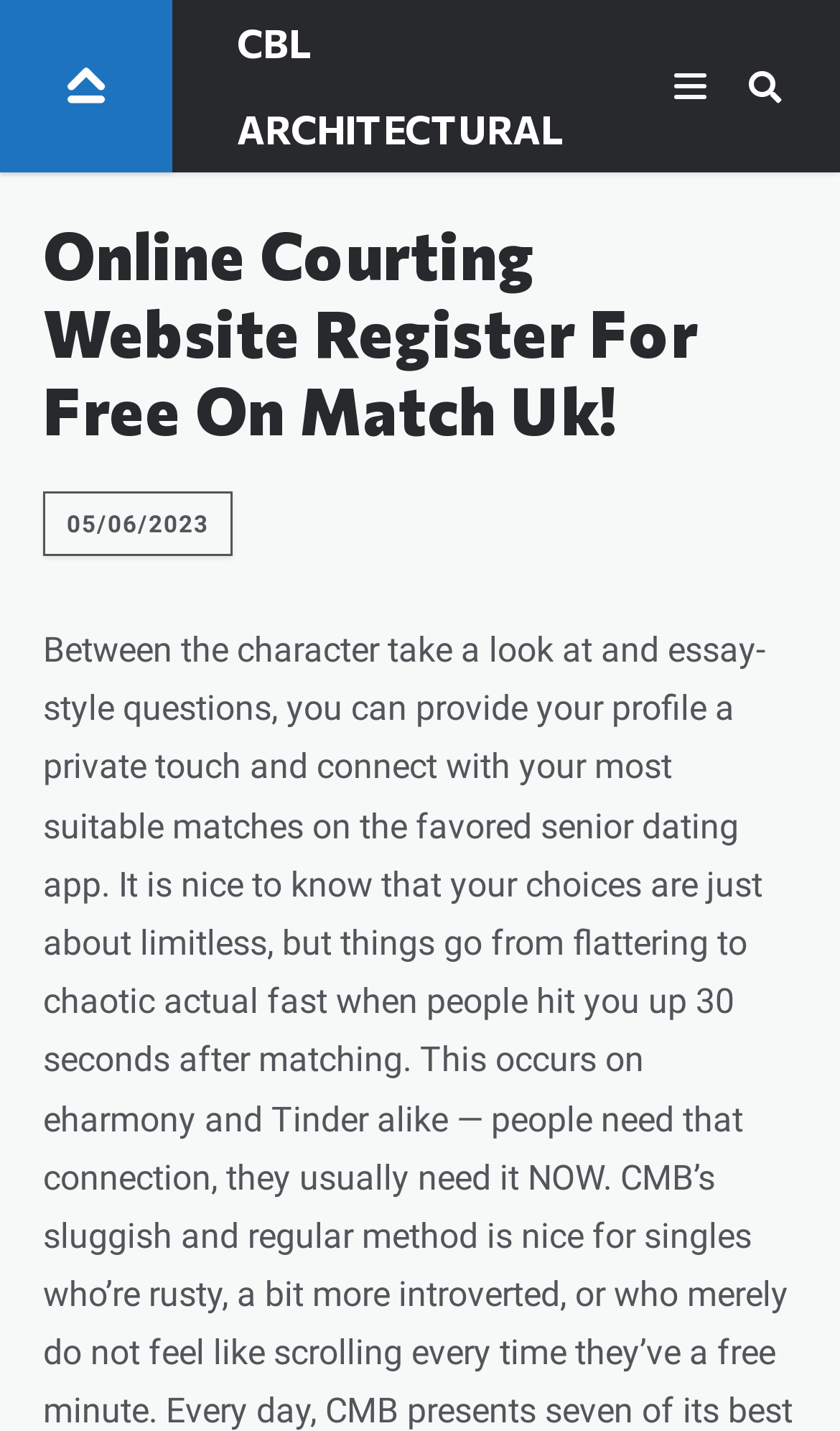How many links are there in the top section?
Using the image, answer in one word or phrase.

2